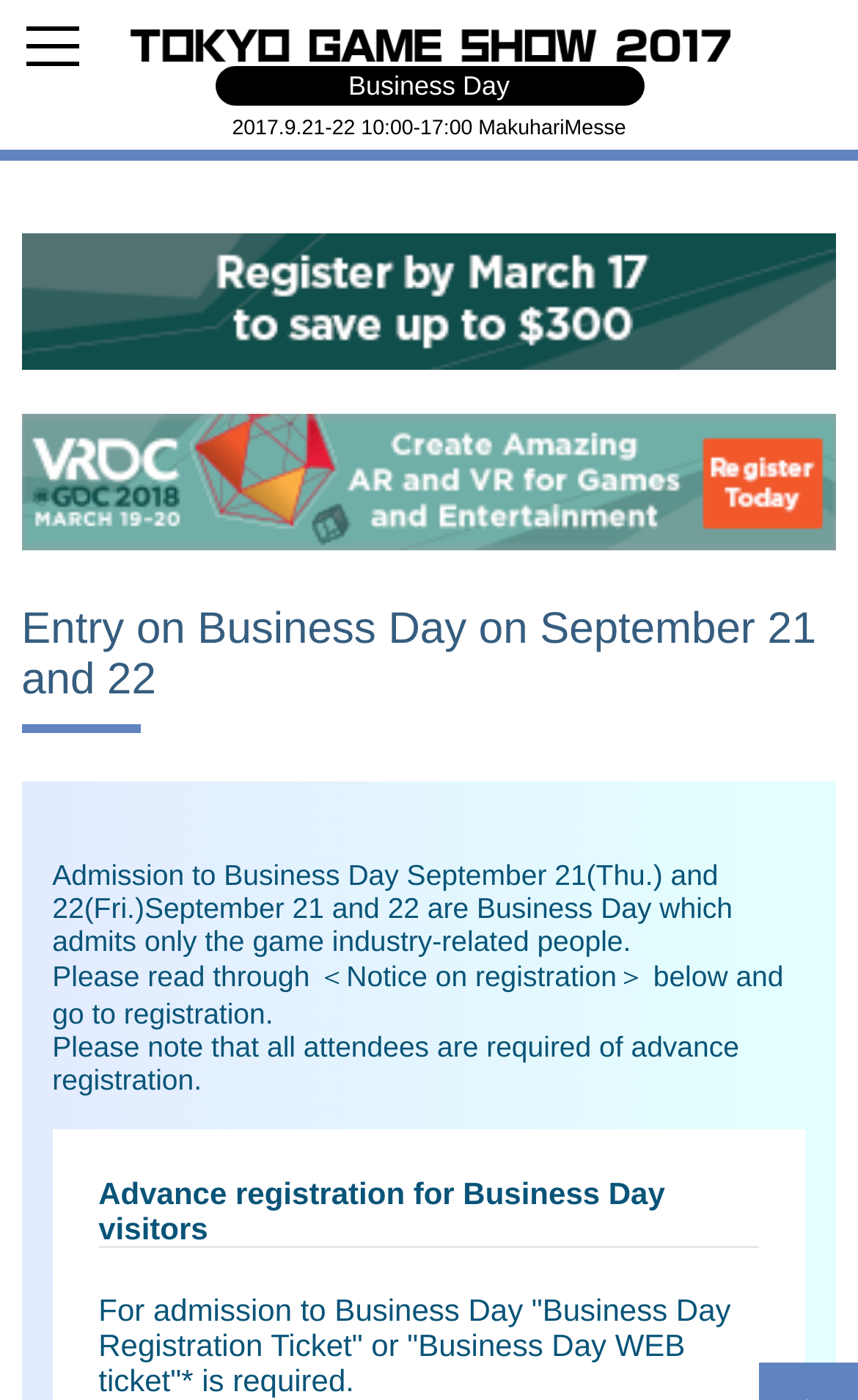What is the date of Business Day?
Provide a detailed answer to the question using information from the image.

I found the answer by looking at the text '2017.9.21-22 10:00-17:00 MakuhariMesse' which indicates the date and time of the Business Day event.